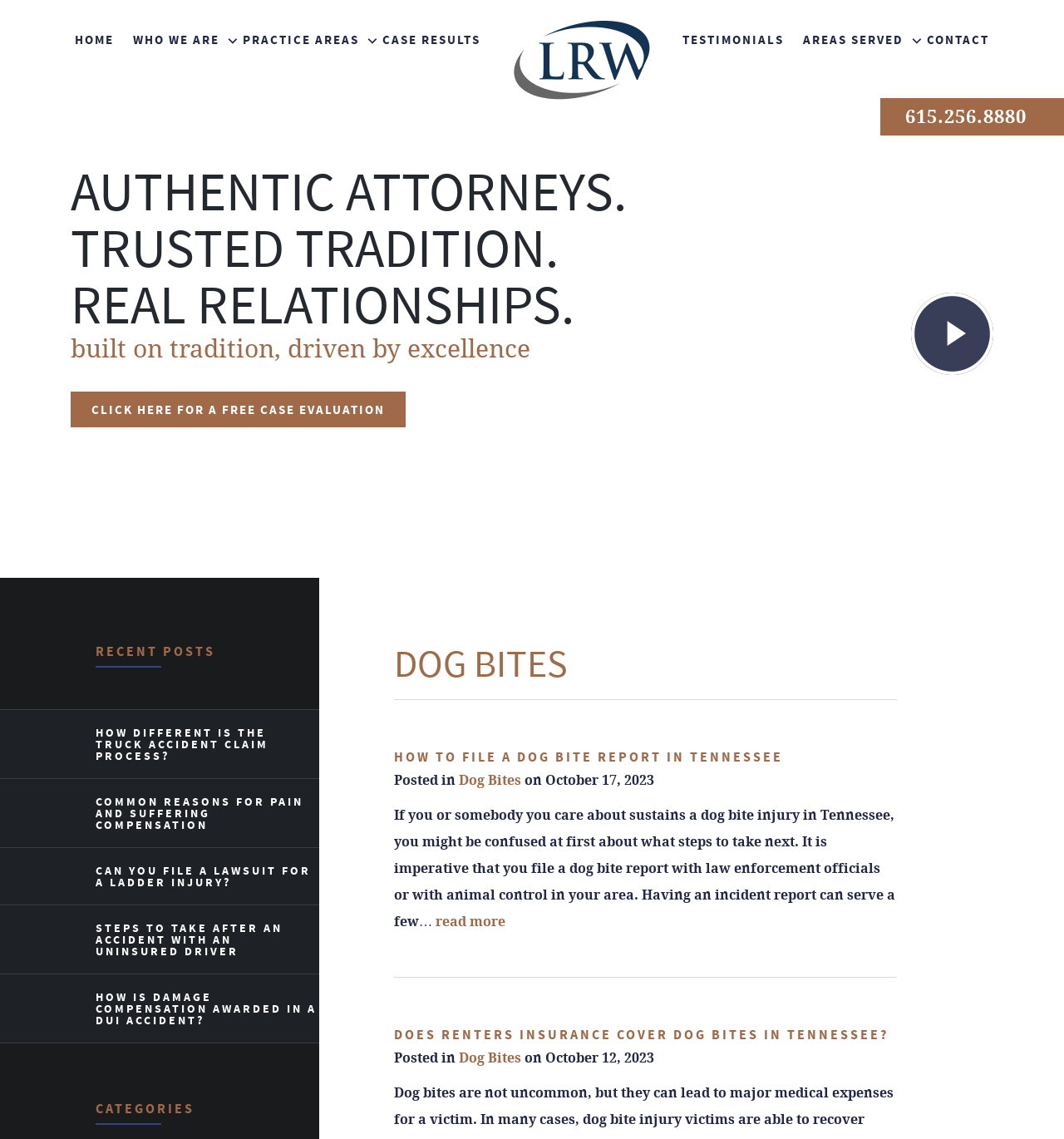How many images are on the webpage?
Based on the image content, provide your answer in one word or a short phrase.

5